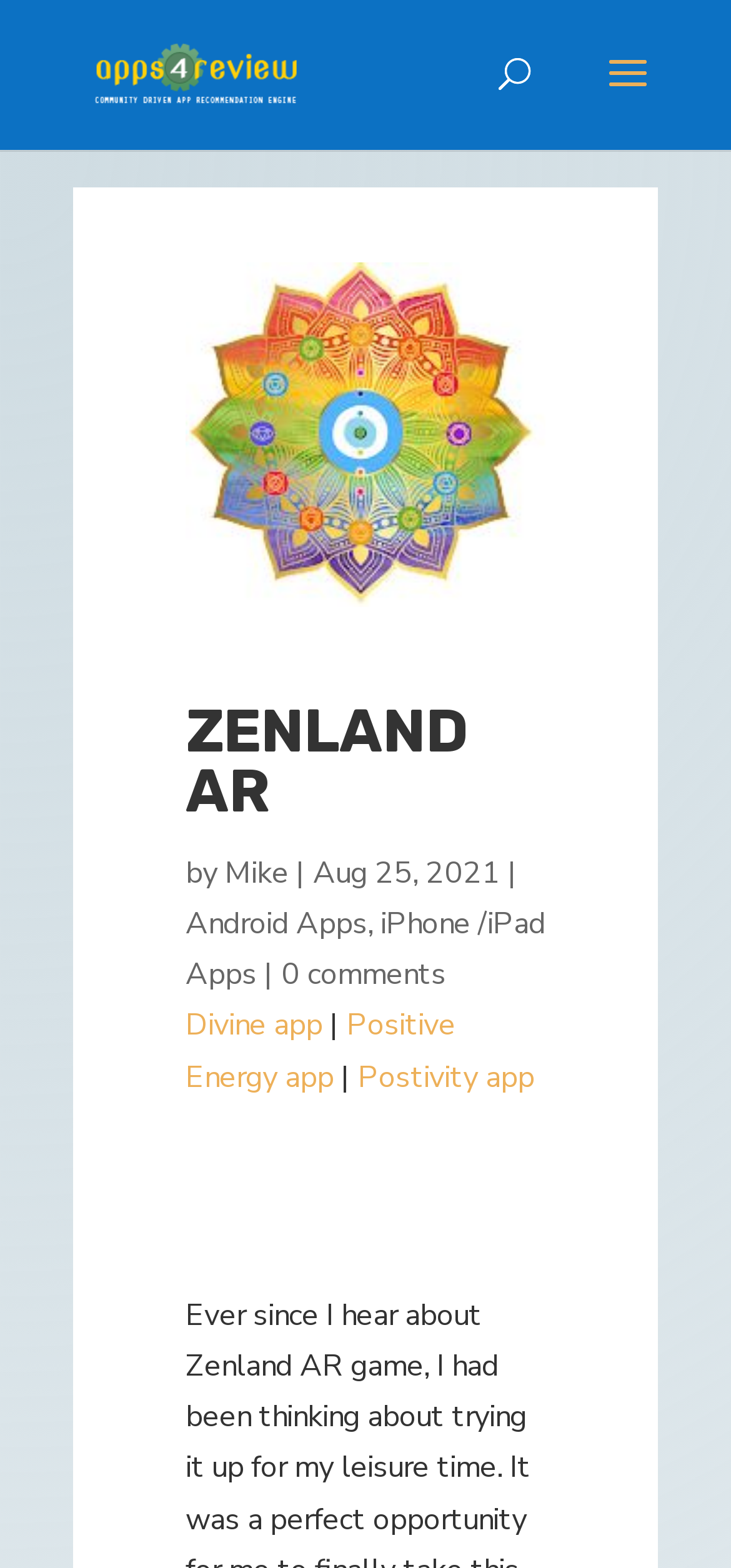Please answer the following question using a single word or phrase: 
What is the date of the article?

Aug 25, 2021